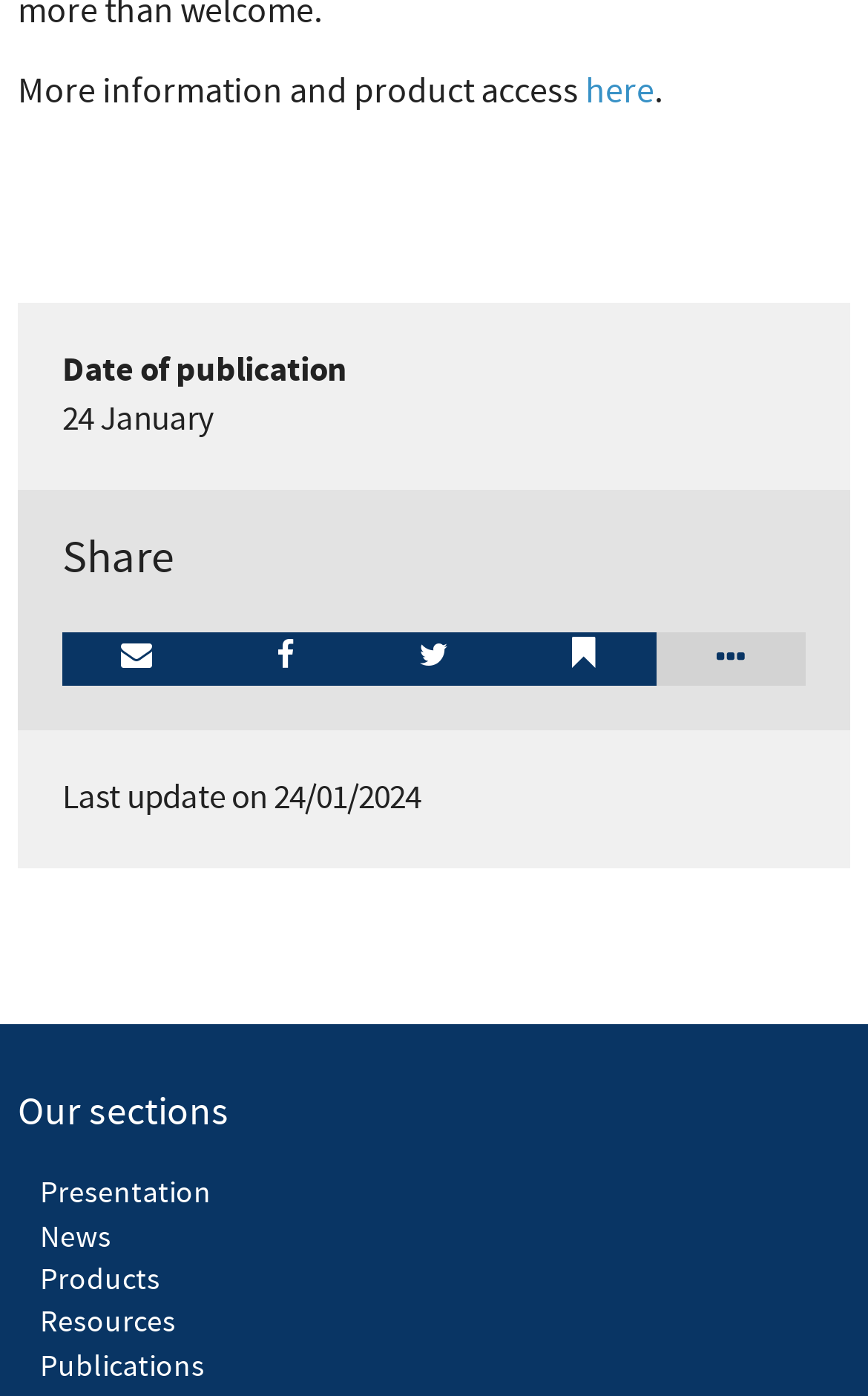Please specify the bounding box coordinates of the clickable region to carry out the following instruction: "Go to 'Publications' page". The coordinates should be four float numbers between 0 and 1, in the format [left, top, right, bottom].

[0.046, 0.965, 0.236, 0.993]